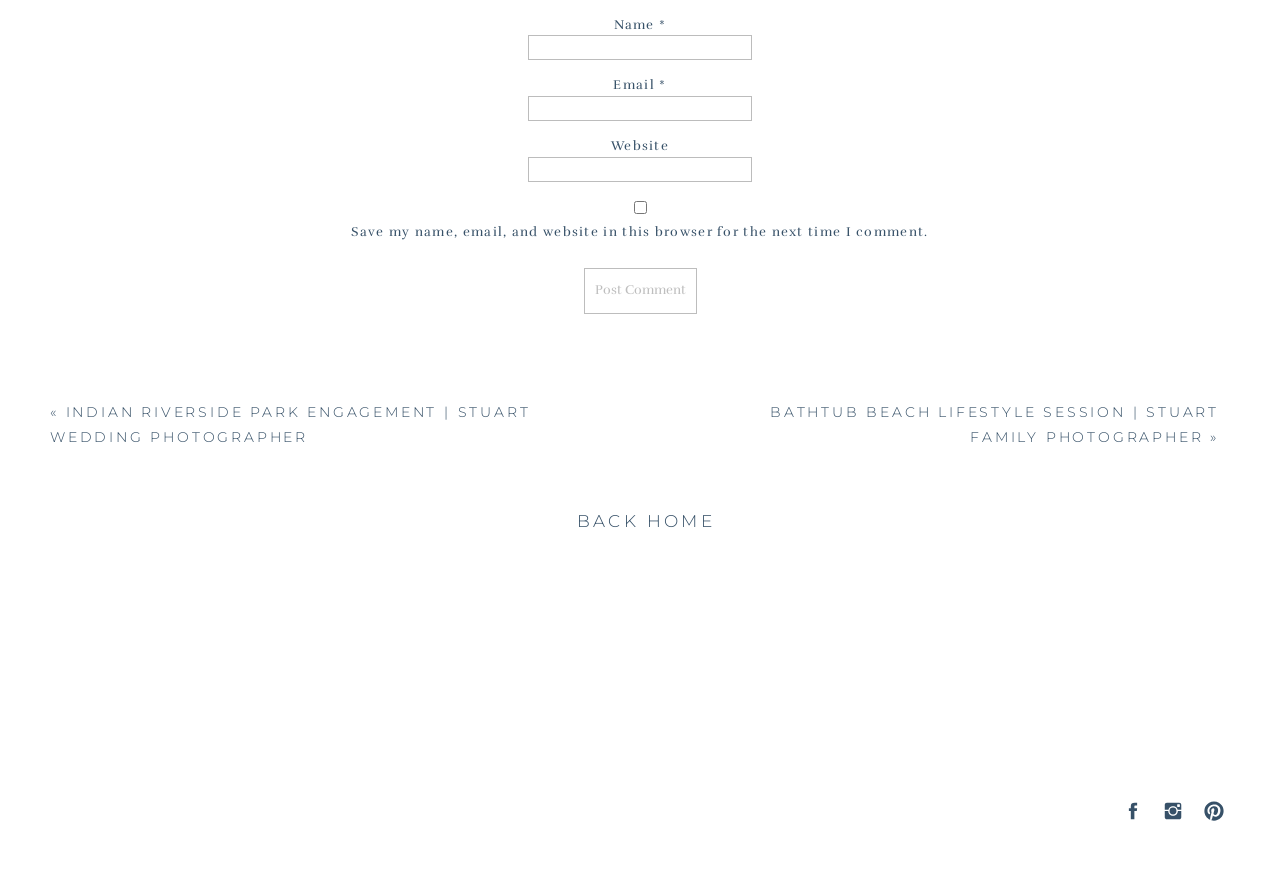How many links are there in the webpage?
Could you please answer the question thoroughly and with as much detail as possible?

There are six links in the webpage, including 'BATHTUB BEACH LIFESTYLE SESSION | STUART FAMILY PHOTOGRAPHER', 'INDIAN RIVERSIDE PARK ENGAGEMENT | STUART WEDDING PHOTOGRAPHER', and 'BACK HOME', as well as three social media links at the bottom.